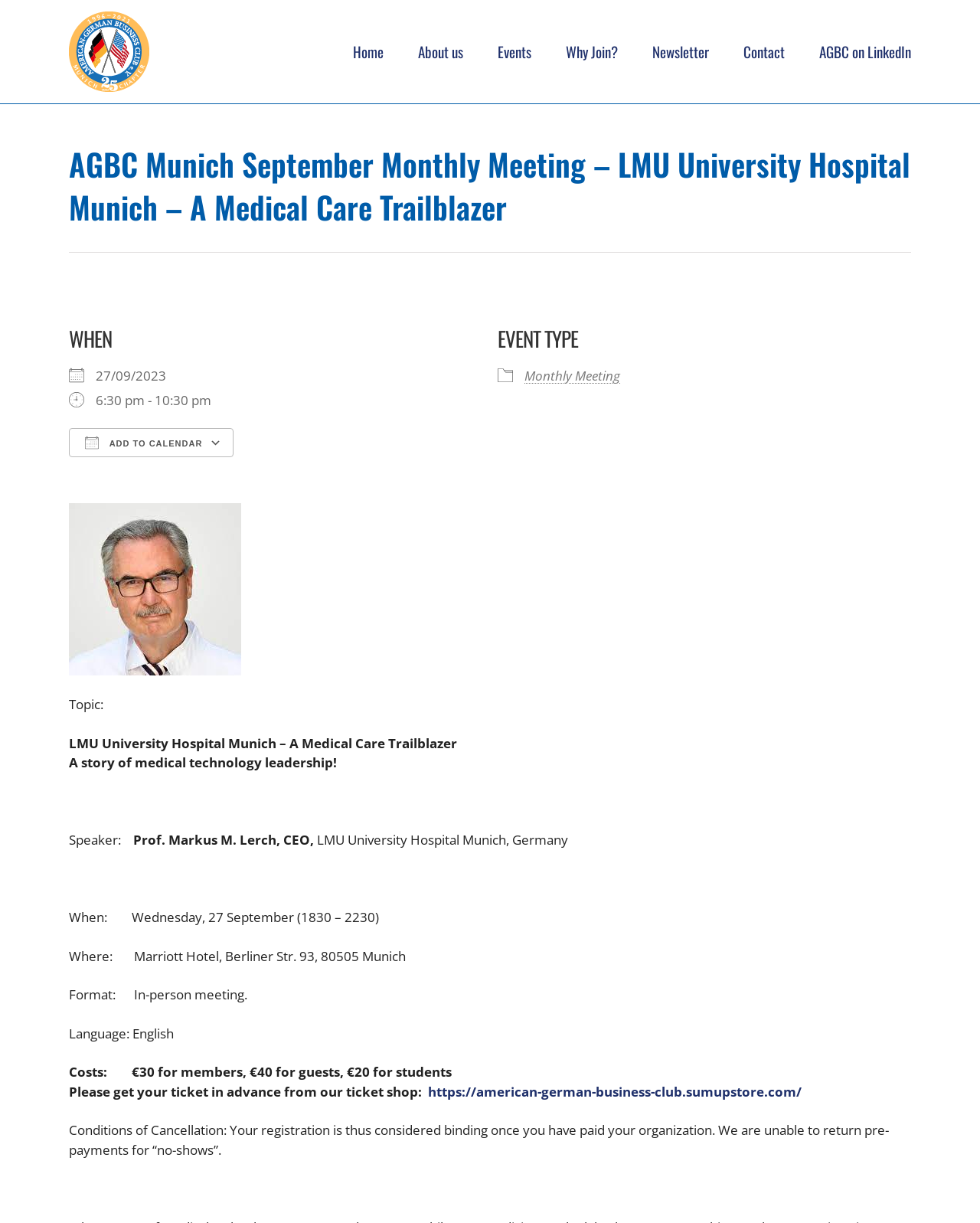Give a one-word or one-phrase response to the question: 
What is the language of the meeting?

English